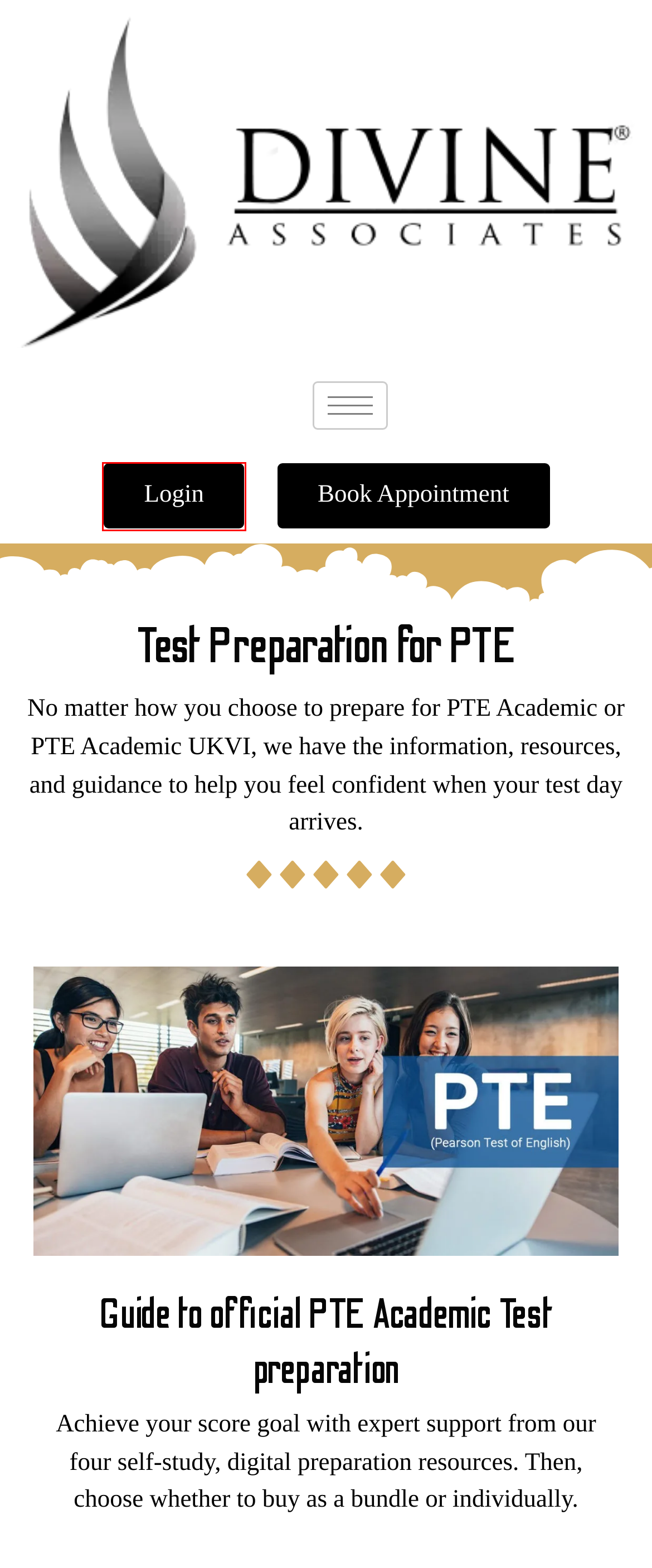You see a screenshot of a webpage with a red bounding box surrounding an element. Pick the webpage description that most accurately represents the new webpage after interacting with the element in the red bounding box. The options are:
A. About Us - Divine-Training
B. Divine Associates Ltd (@divine_78692110) | Snapchat Stories, Spotlight & Lenses
C. How To Register for | Divine-Training
D. How To Language Learning Made Easy | Divine-Training
E. Registration – Divine Training Programs
F. Book Appointment - Divine Training
G. Get in Touch with Divine -Training
H. Academic Courses for Excellence | Divine-Training

E